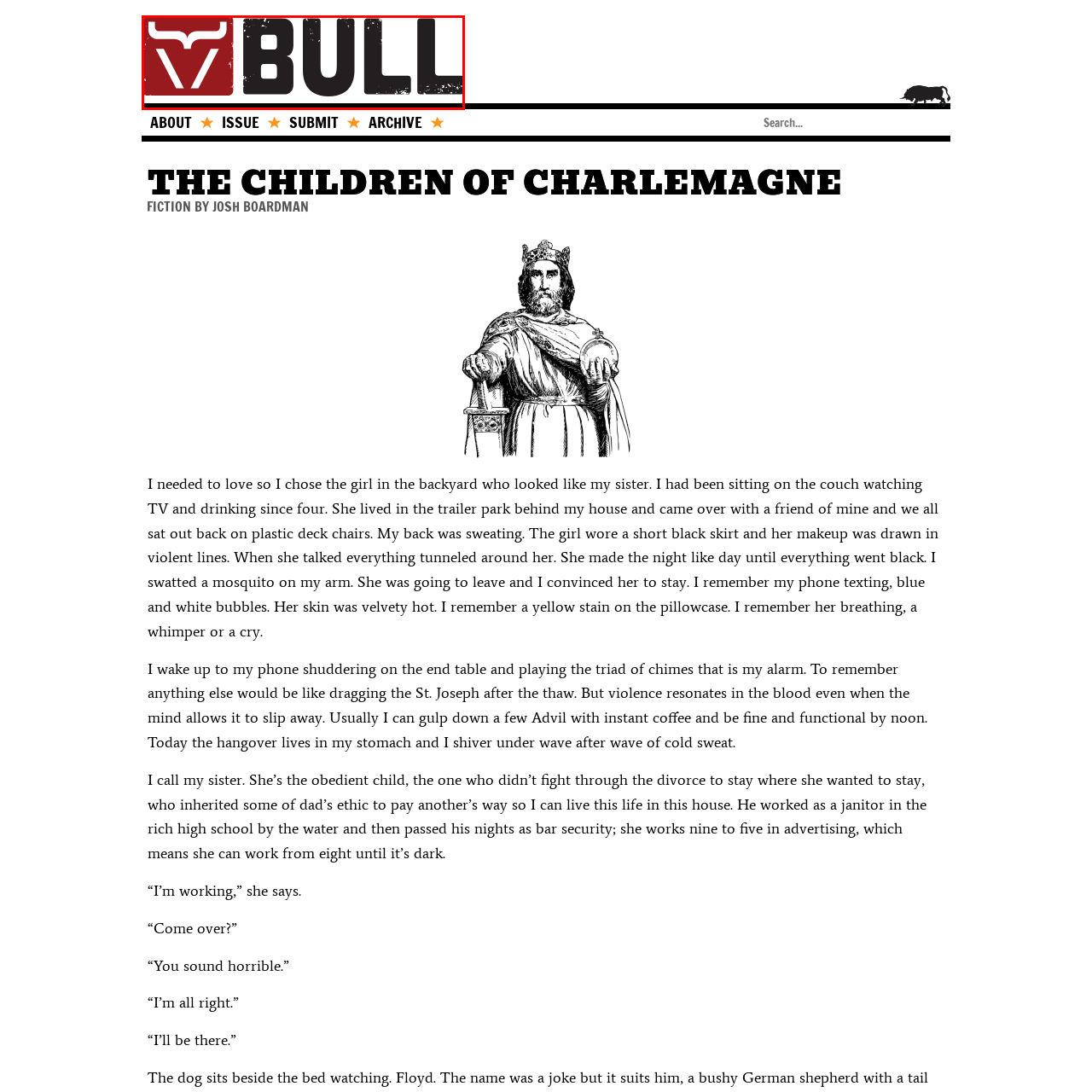What does the logo convey?
Examine the portion of the image surrounded by the red bounding box and deliver a detailed answer to the question.

According to the caption, the logo conveys a strong sense of identity and vigor, making it memorable and impactful, which reflects the brand's focus on quality and character.